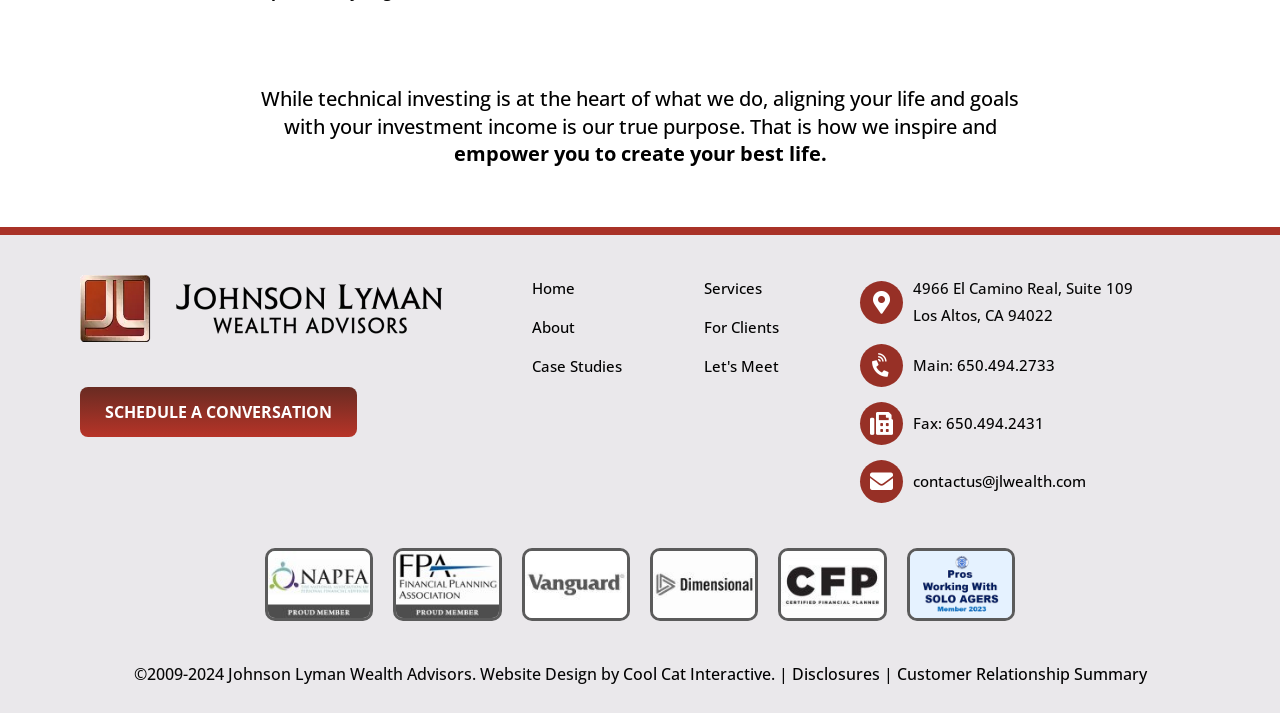Answer the following query with a single word or phrase:
What is the company's purpose?

Aligning life and goals with investment income